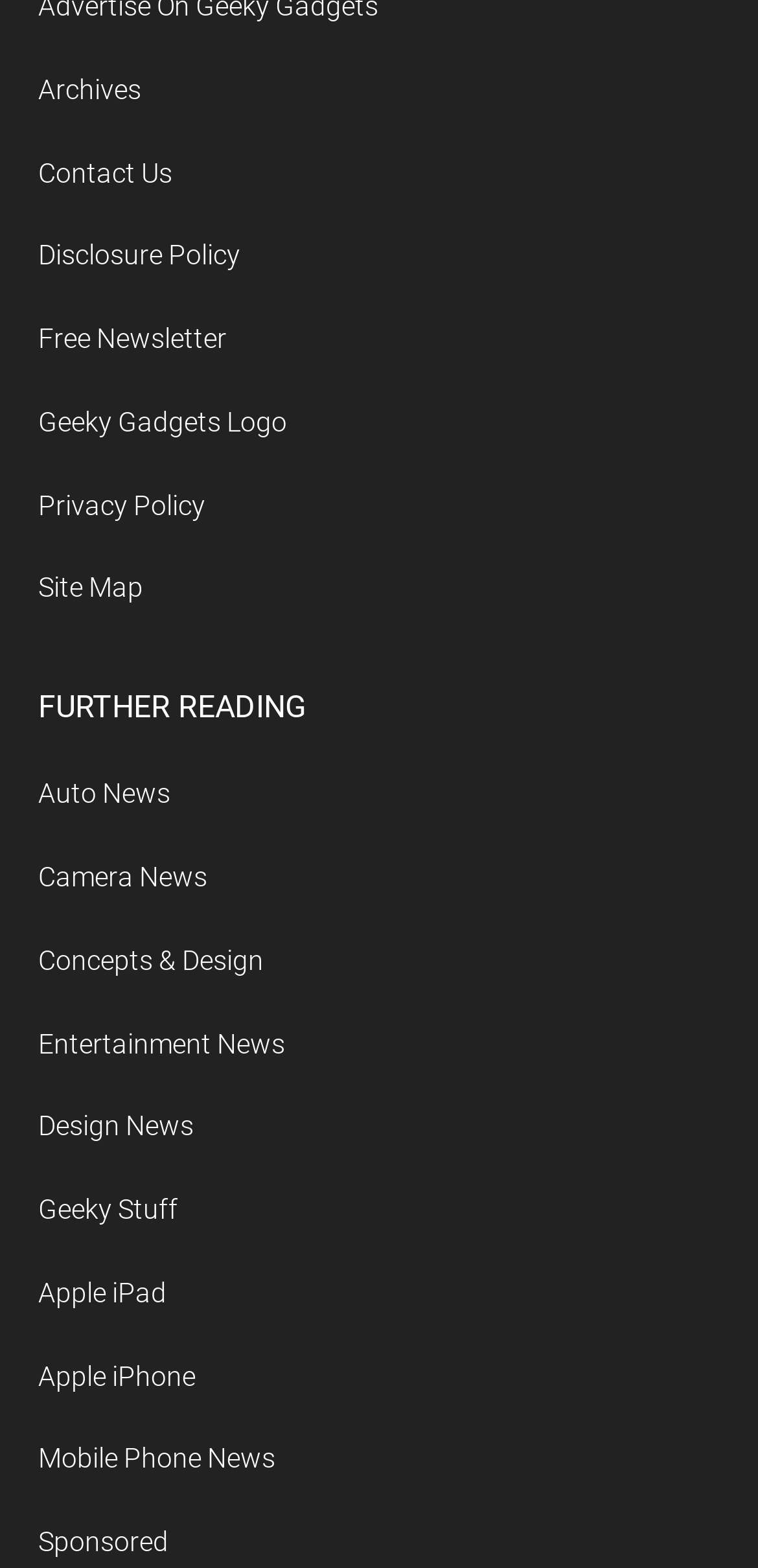Provide your answer in a single word or phrase: 
How many links are in the top section?

6